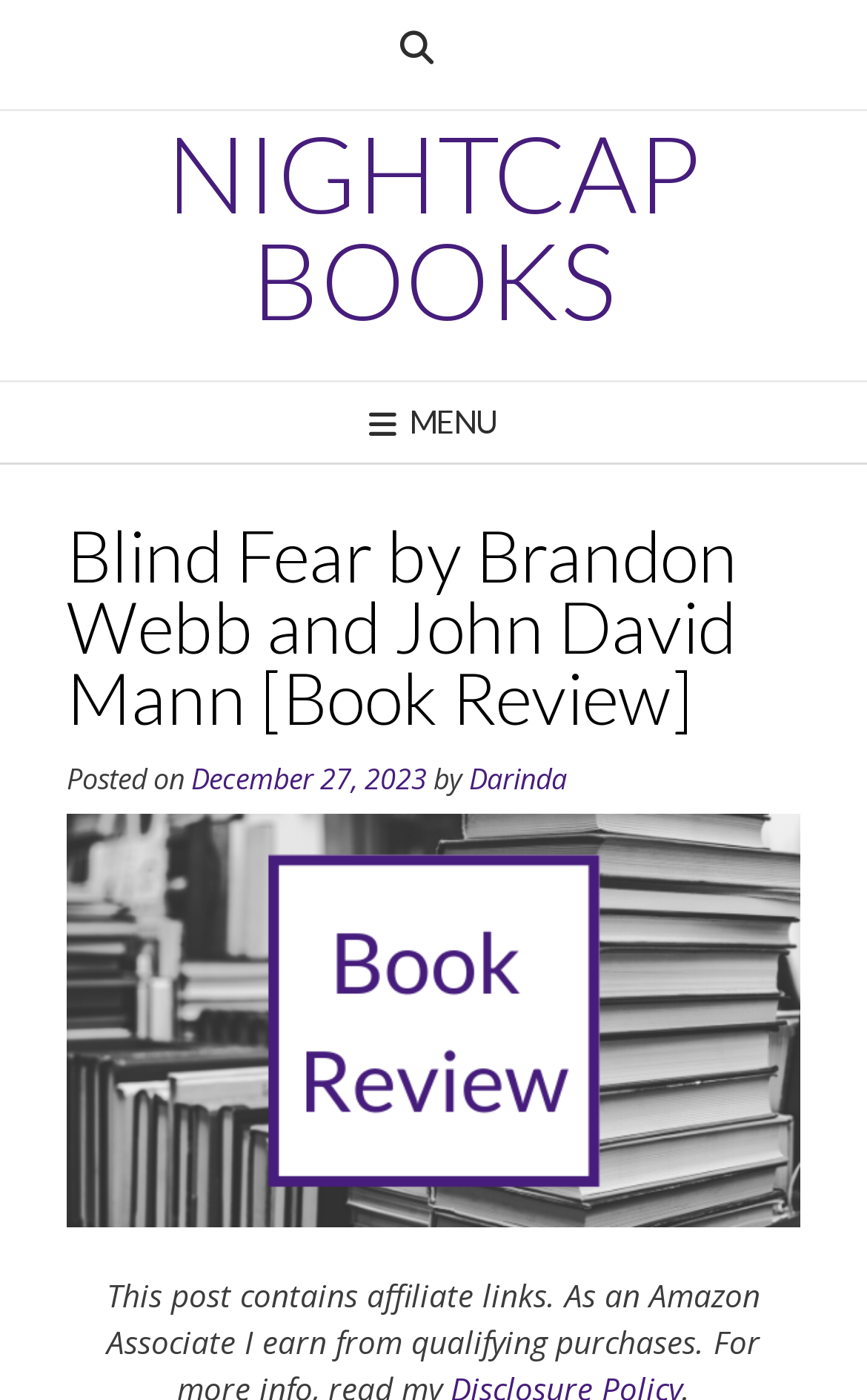What is the name of the website?
Utilize the image to construct a detailed and well-explained answer.

The name of the website can be found in the heading element 'NIGHTCAP BOOKS' which is a child of the Root Element and is located at the top of the webpage.